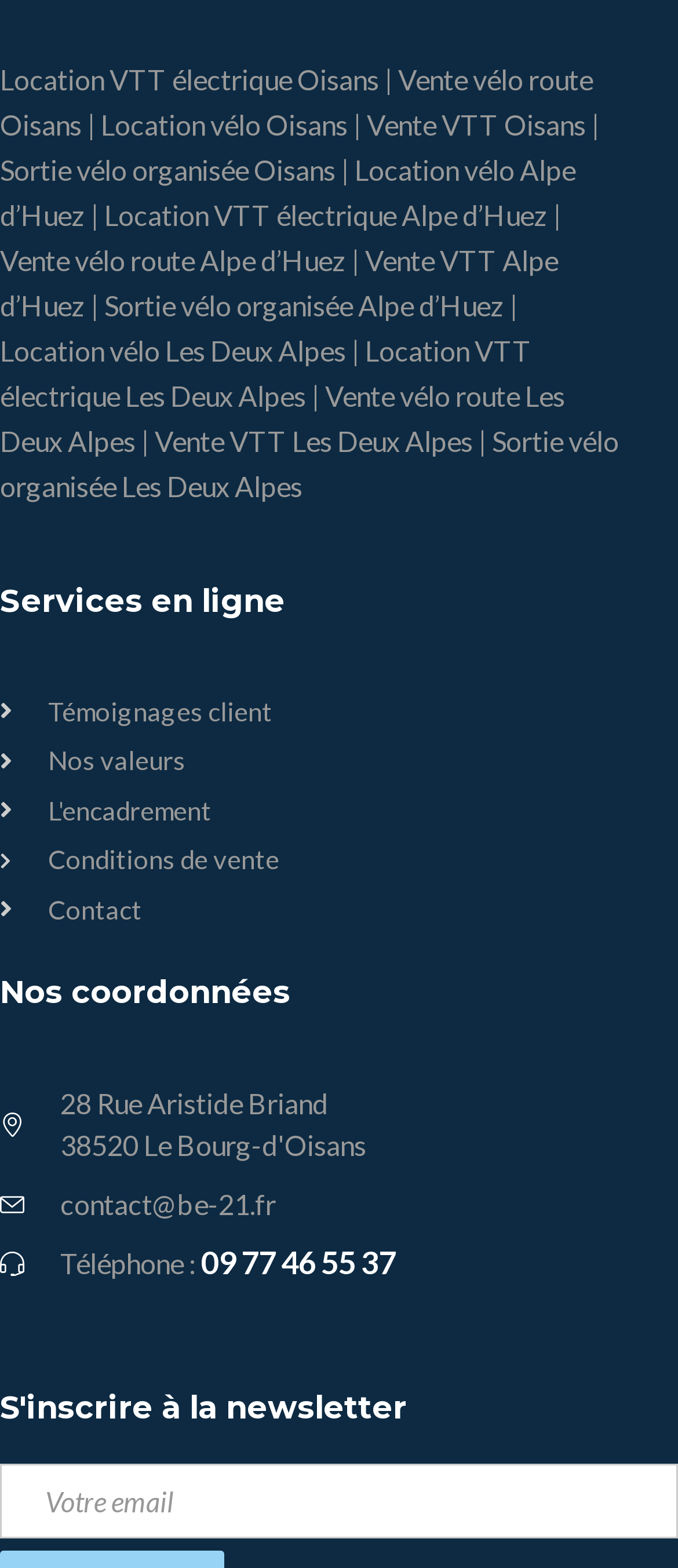Please predict the bounding box coordinates (top-left x, top-left y, bottom-right x, bottom-right y) for the UI element in the screenshot that fits the description: Location vélo Alpe d’Huez

[0.0, 0.097, 0.849, 0.147]